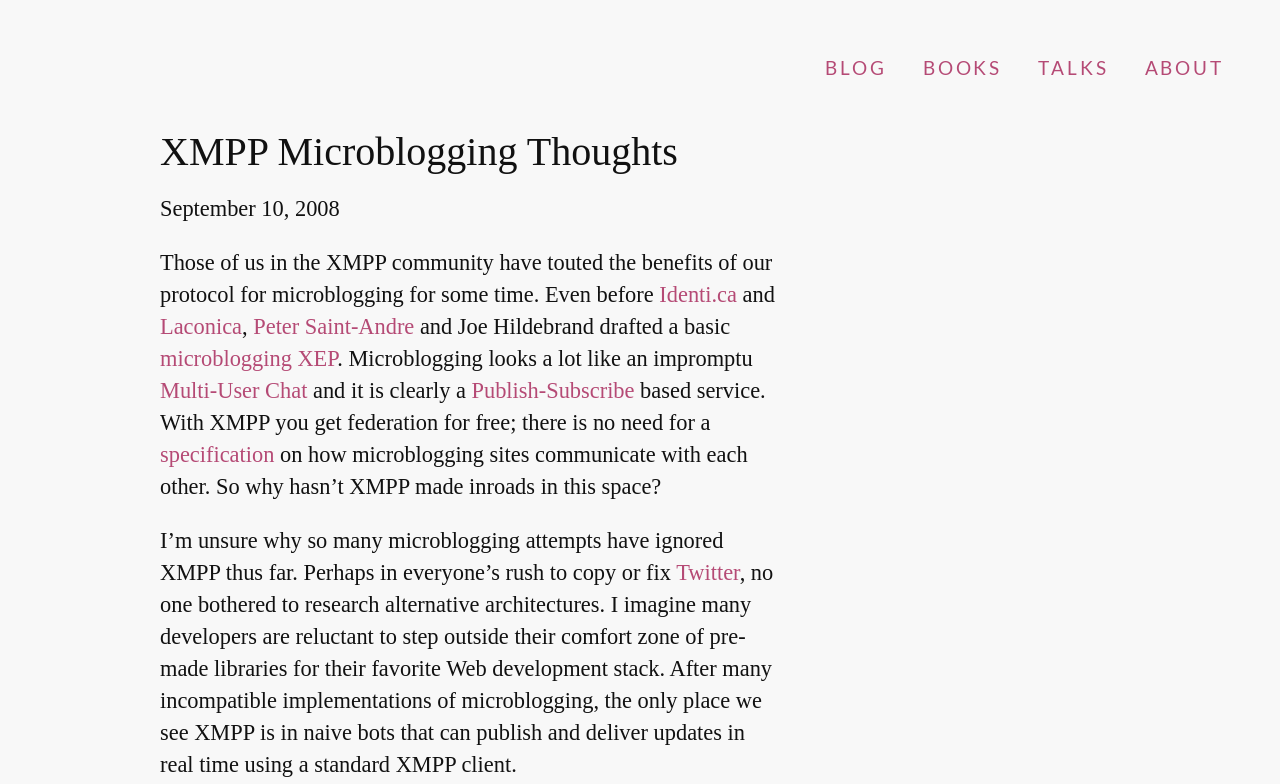What is mentioned as an alternative to Twitter?
Please provide a single word or phrase as your answer based on the image.

XMPP